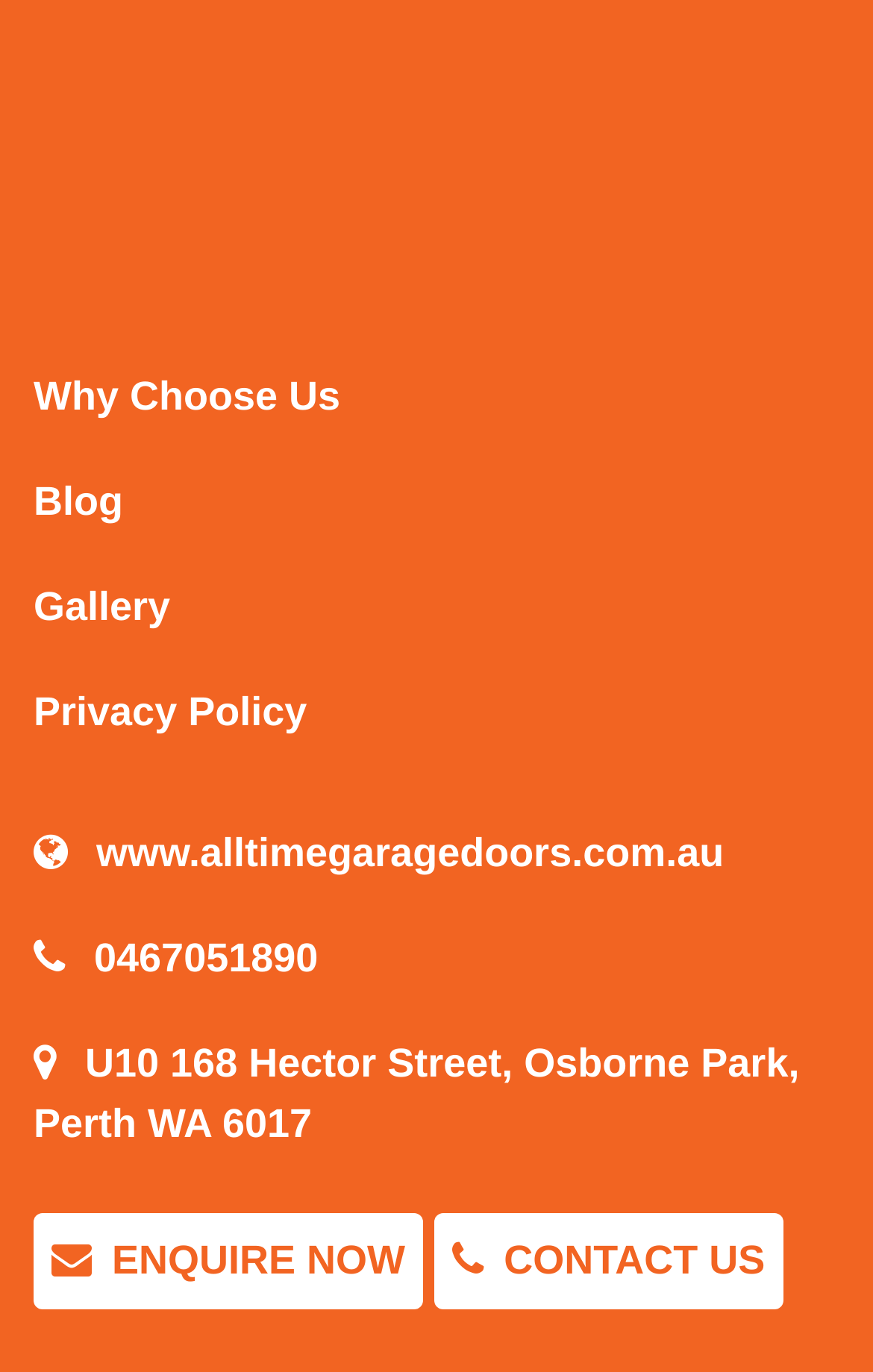Provide the bounding box coordinates of the HTML element this sentence describes: "Why Choose Us". The bounding box coordinates consist of four float numbers between 0 and 1, i.e., [left, top, right, bottom].

[0.038, 0.273, 0.39, 0.306]